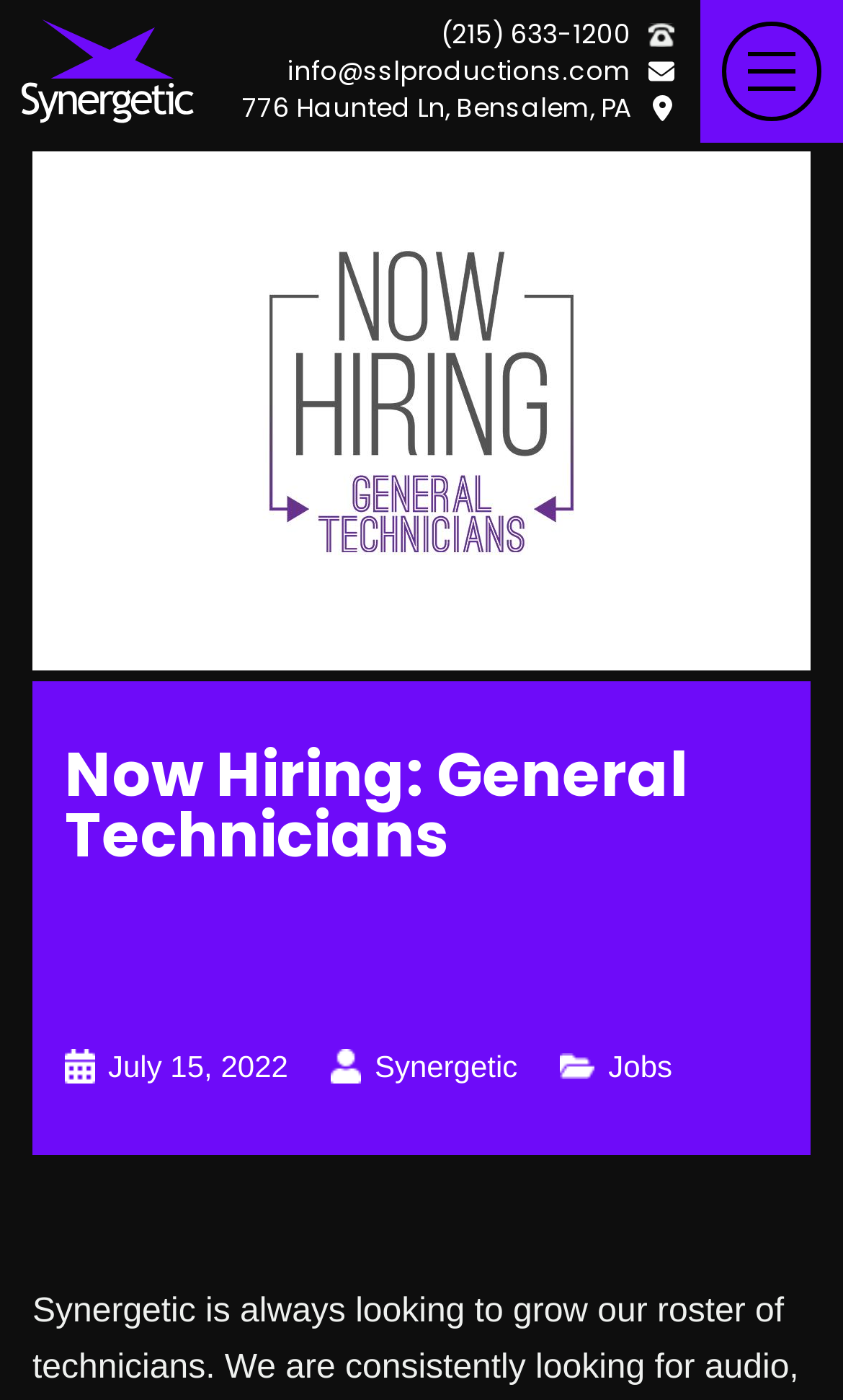Determine the bounding box for the described UI element: "Next".

None